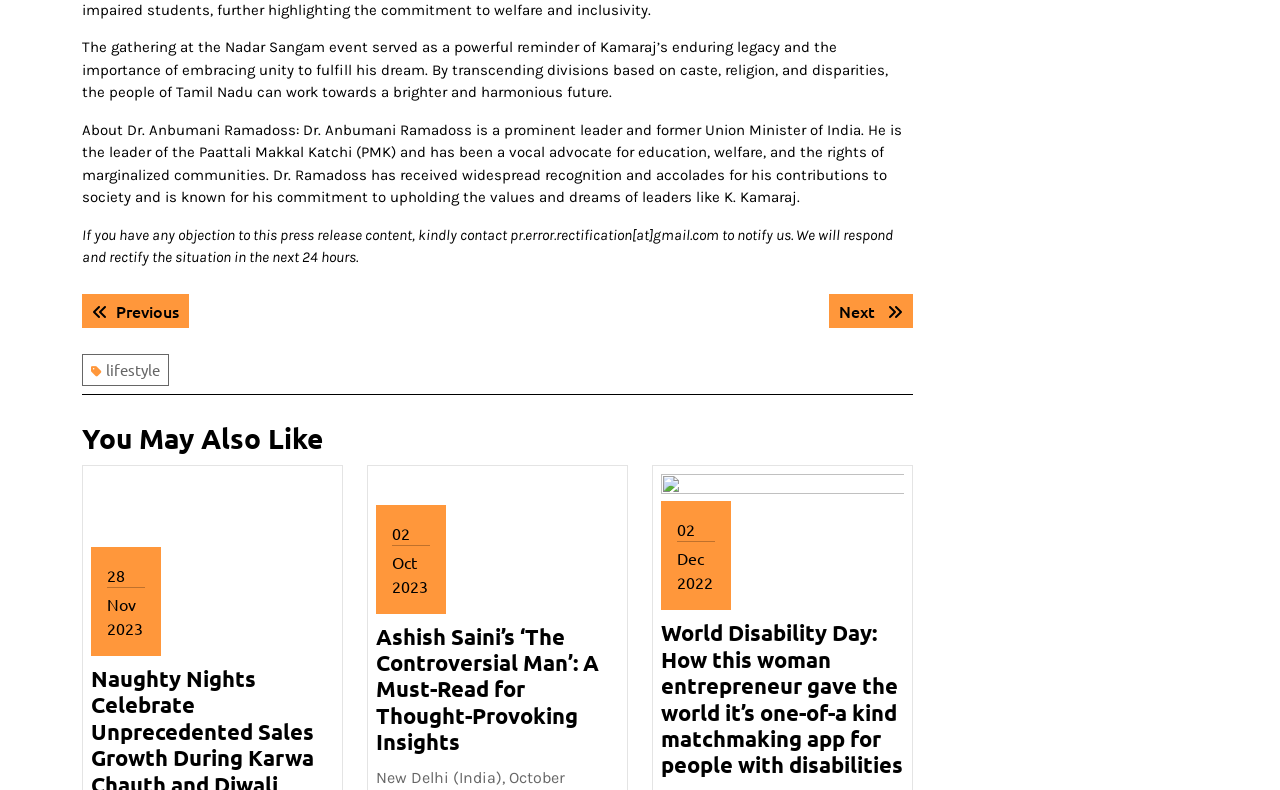Can you show the bounding box coordinates of the region to click on to complete the task described in the instruction: "view Schedule of Events"?

None